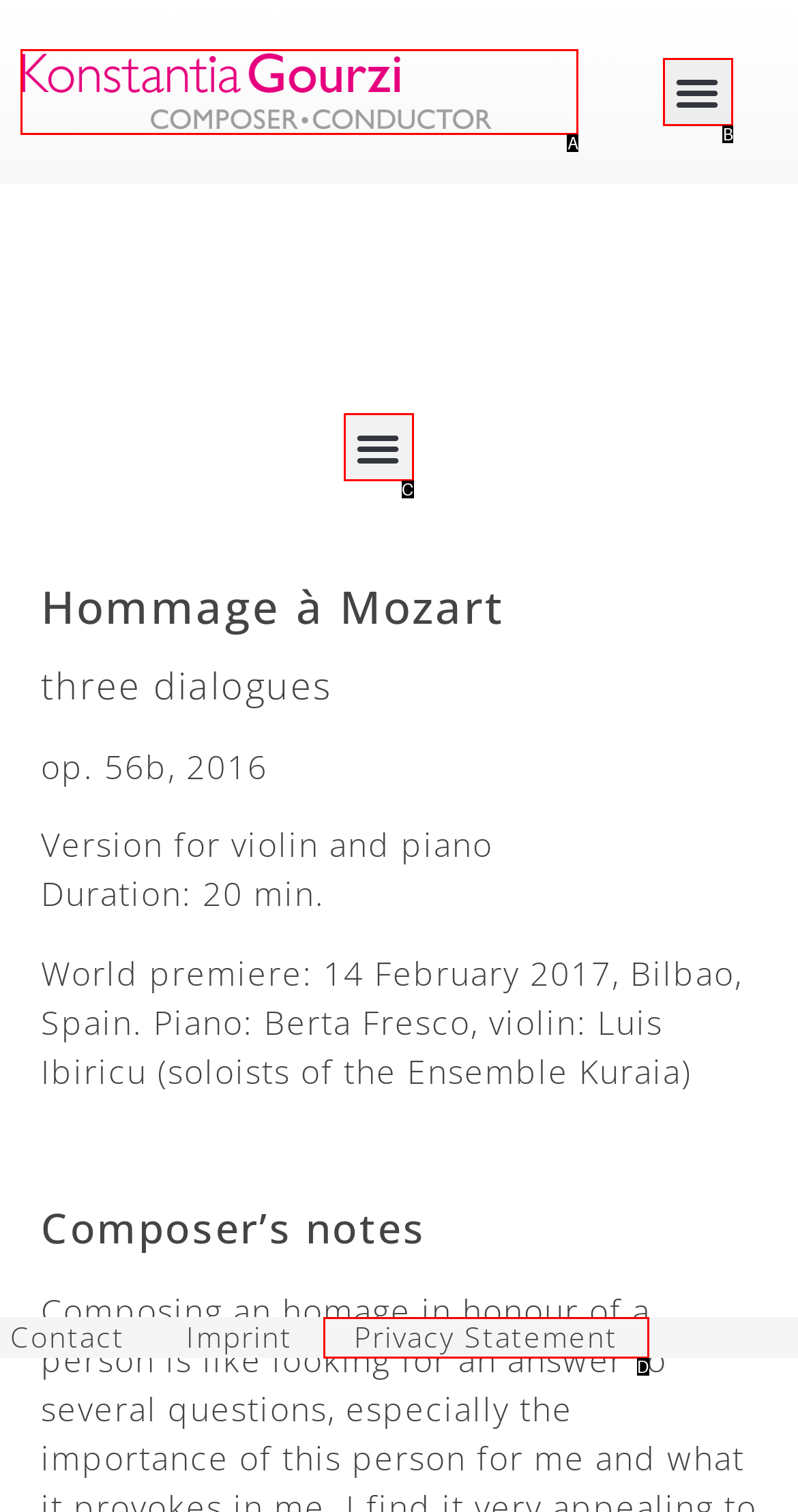Select the HTML element that matches the description: Privacy Statement. Provide the letter of the chosen option as your answer.

D